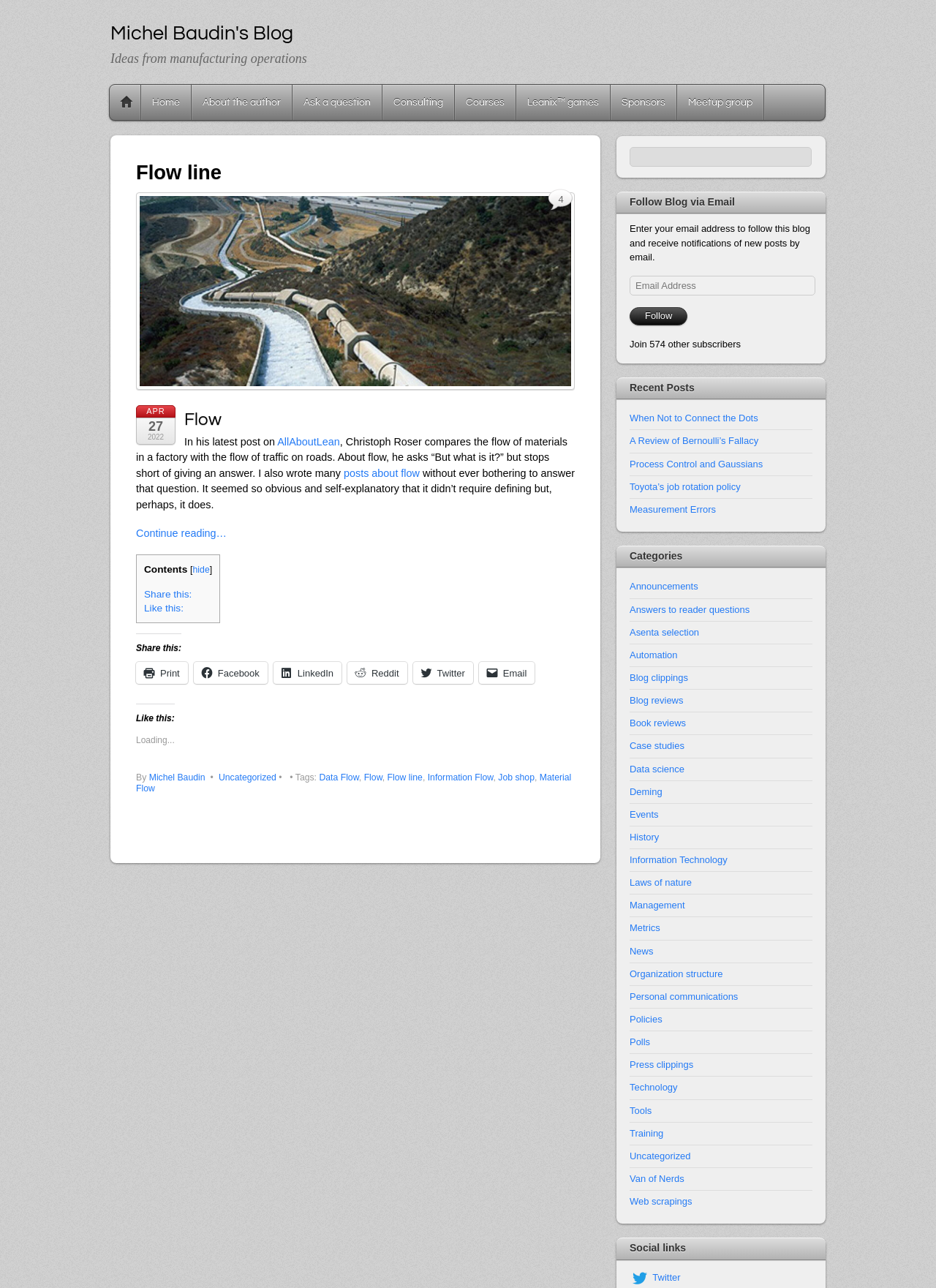Provide the bounding box coordinates of the area you need to click to execute the following instruction: "Explore the 'Flow line' category".

[0.414, 0.6, 0.451, 0.608]